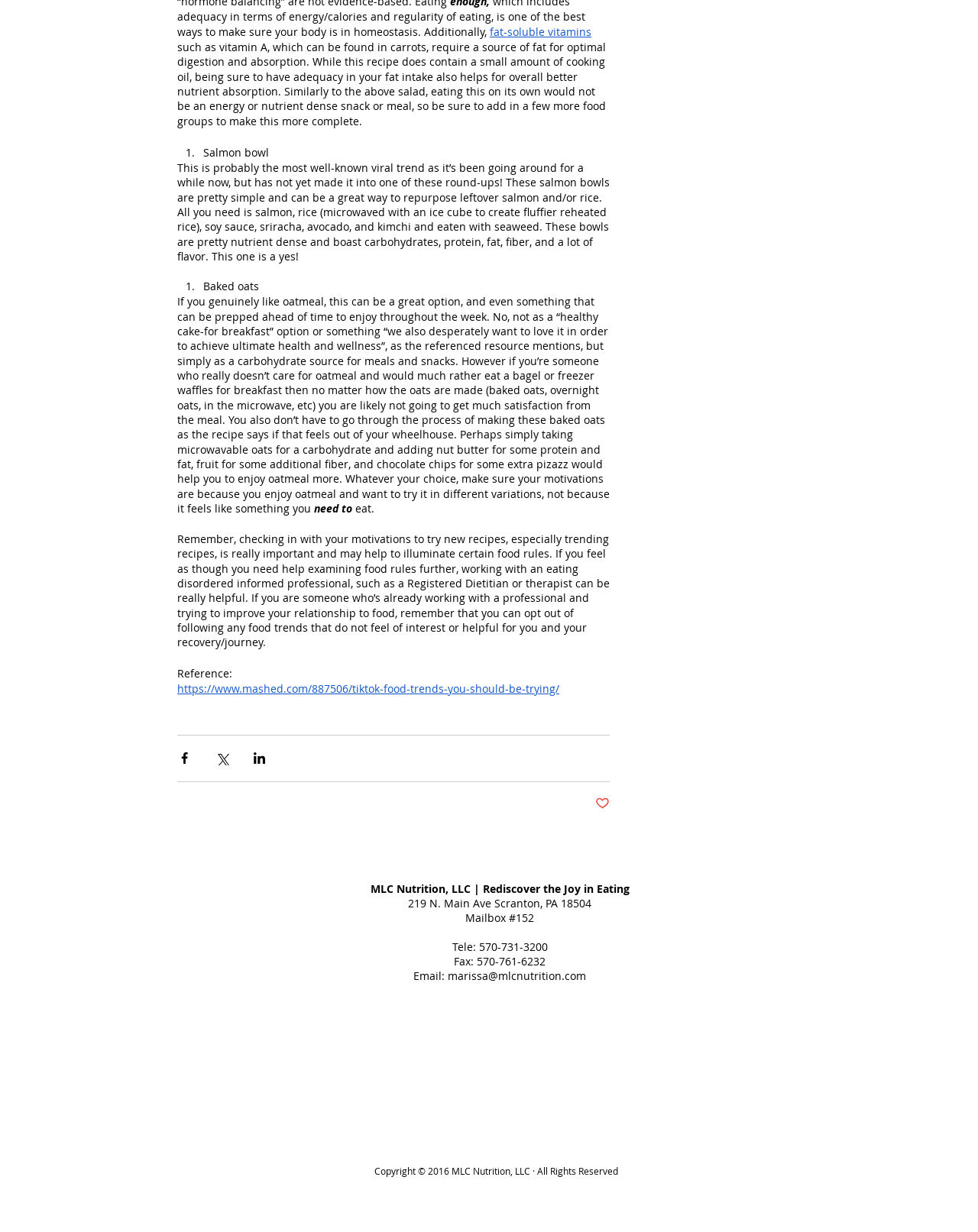What is the benefit of eating the salmon bowl?
Make sure to answer the question with a detailed and comprehensive explanation.

The salmon bowl is described as a nutrient-dense meal that boasts carbohydrates, protein, fat, fiber, and a lot of flavor, making it a healthy and satisfying option.